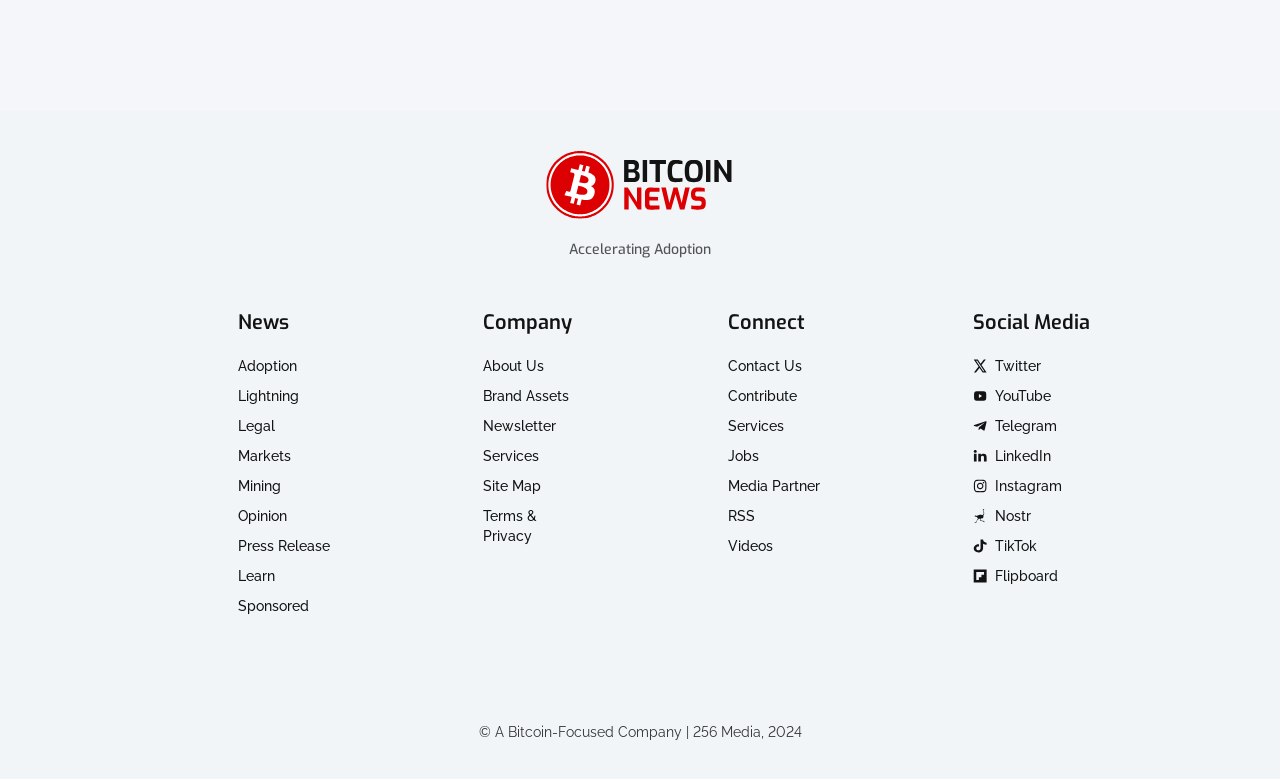Identify the bounding box coordinates of the element that should be clicked to fulfill this task: "Click on 'Box of Broadcasts (BoB)'". The coordinates should be provided as four float numbers between 0 and 1, i.e., [left, top, right, bottom].

None